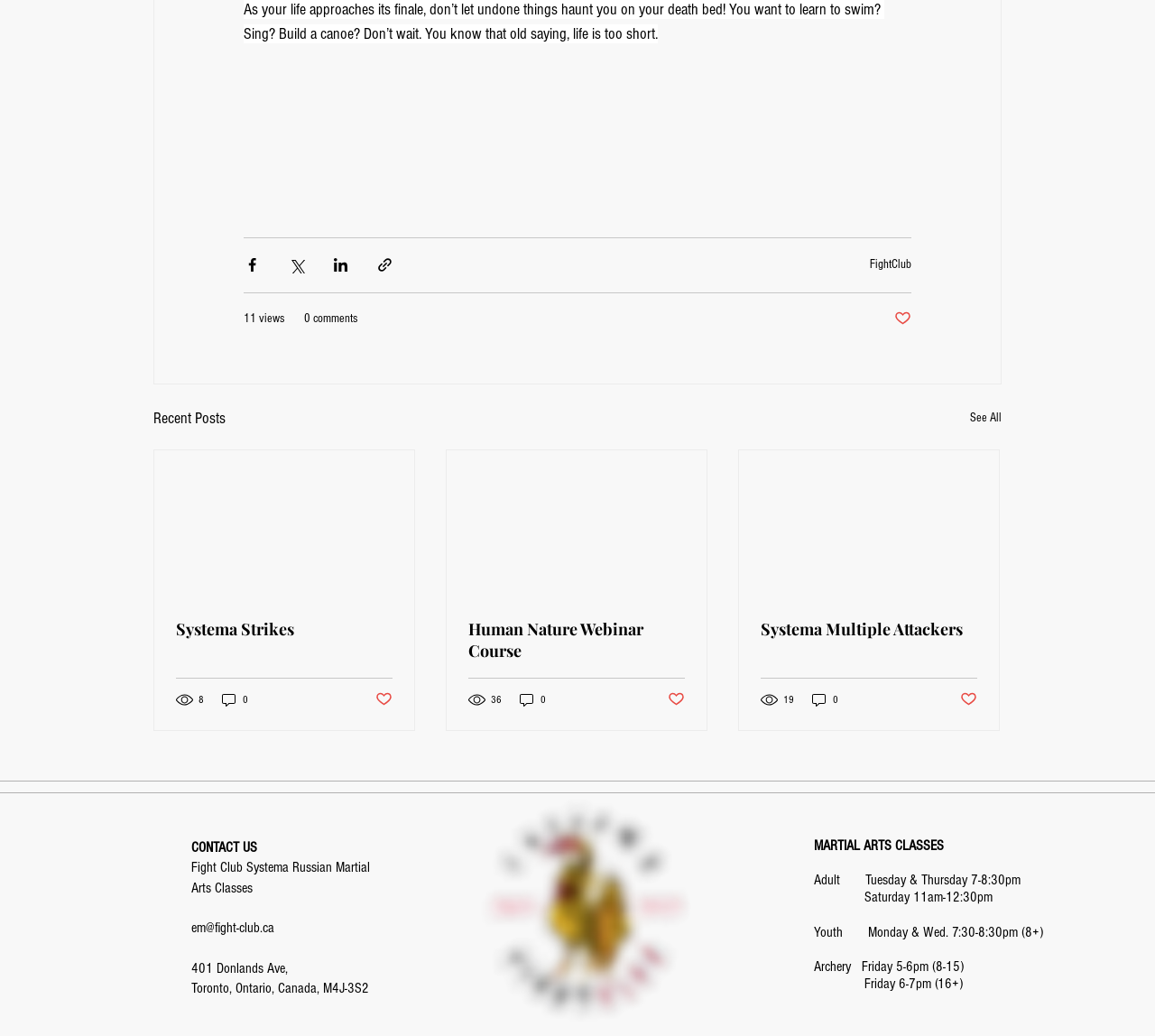Locate the bounding box coordinates of the element that needs to be clicked to carry out the instruction: "Click on the 'Sign in / Join' link". The coordinates should be given as four float numbers ranging from 0 to 1, i.e., [left, top, right, bottom].

None